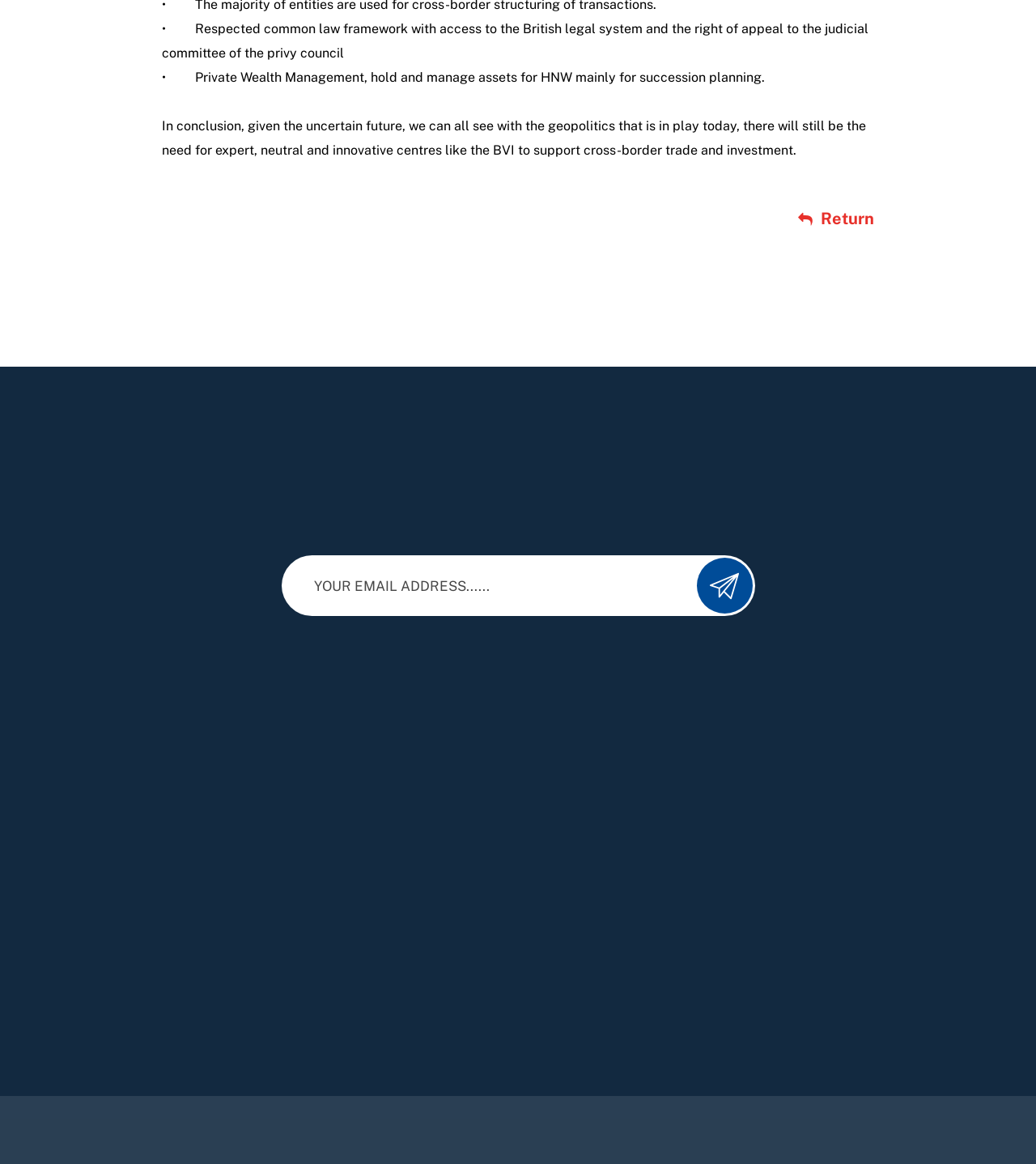Could you find the bounding box coordinates of the clickable area to complete this instruction: "Ask a question"?

None